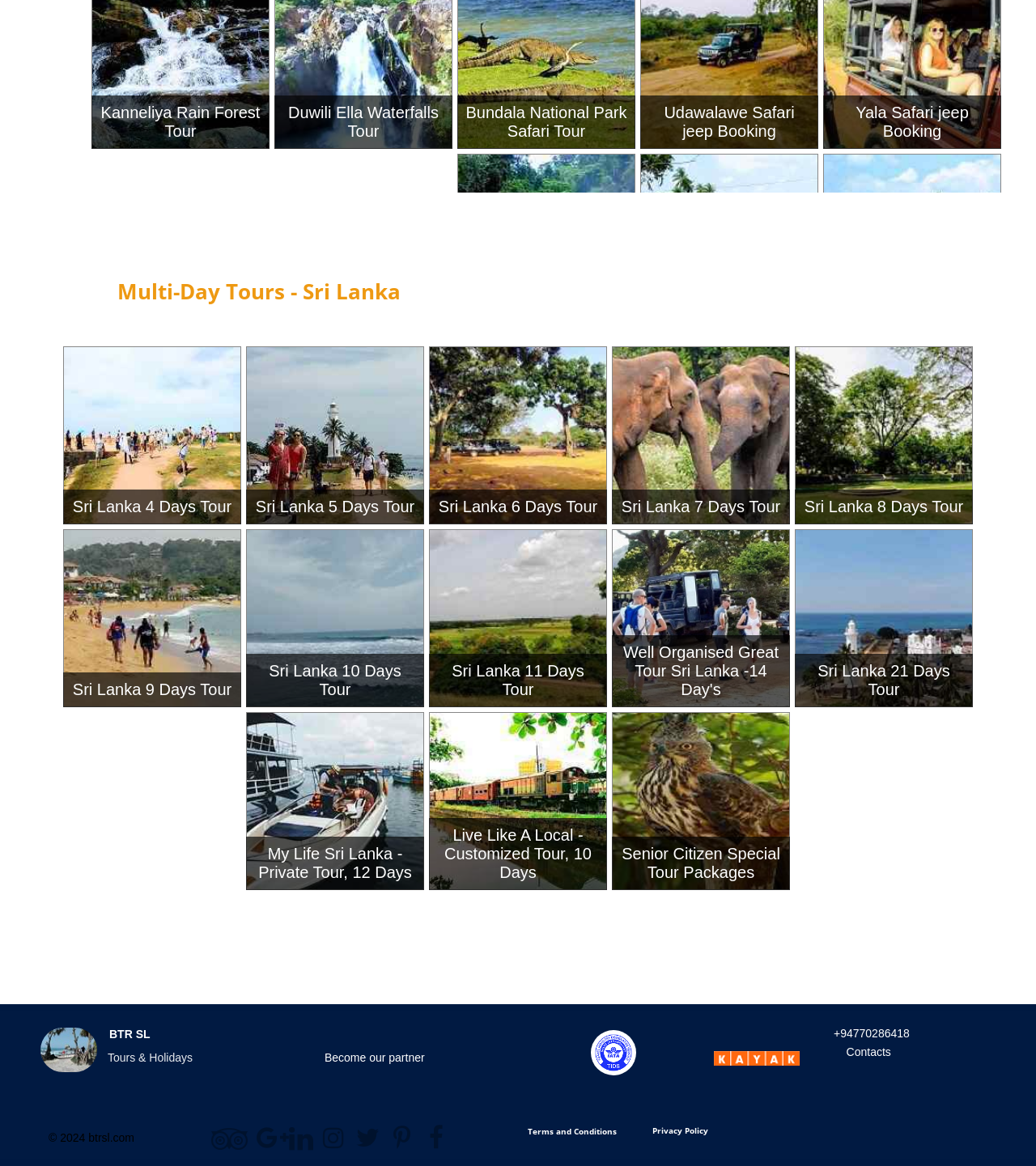What is the name of the company?
Ensure your answer is thorough and detailed.

I found the company name by looking at the StaticText element with the OCR text 'BTR SL' and bounding box coordinates [0.105, 0.881, 0.145, 0.892].